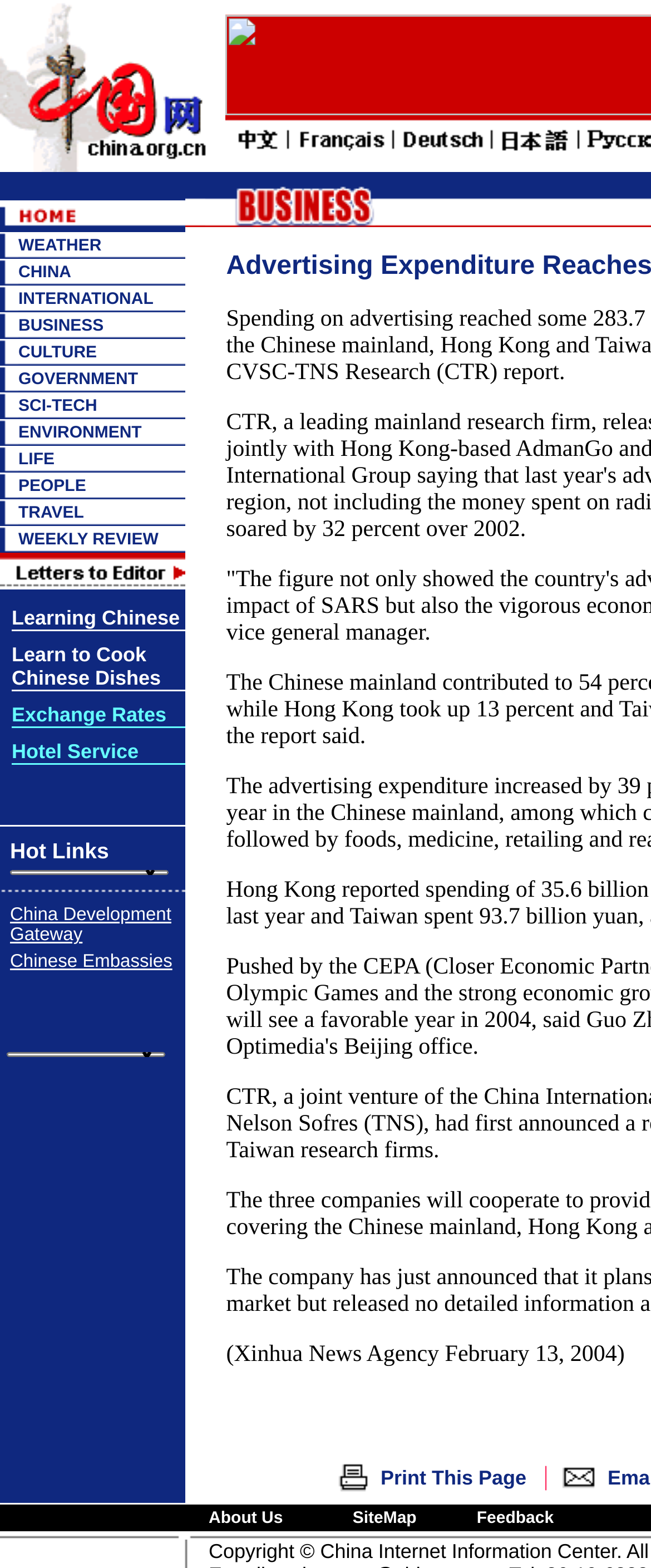What is the position of the 'INTERNATIONAL' category?
Using the image as a reference, answer the question with a short word or phrase.

Third